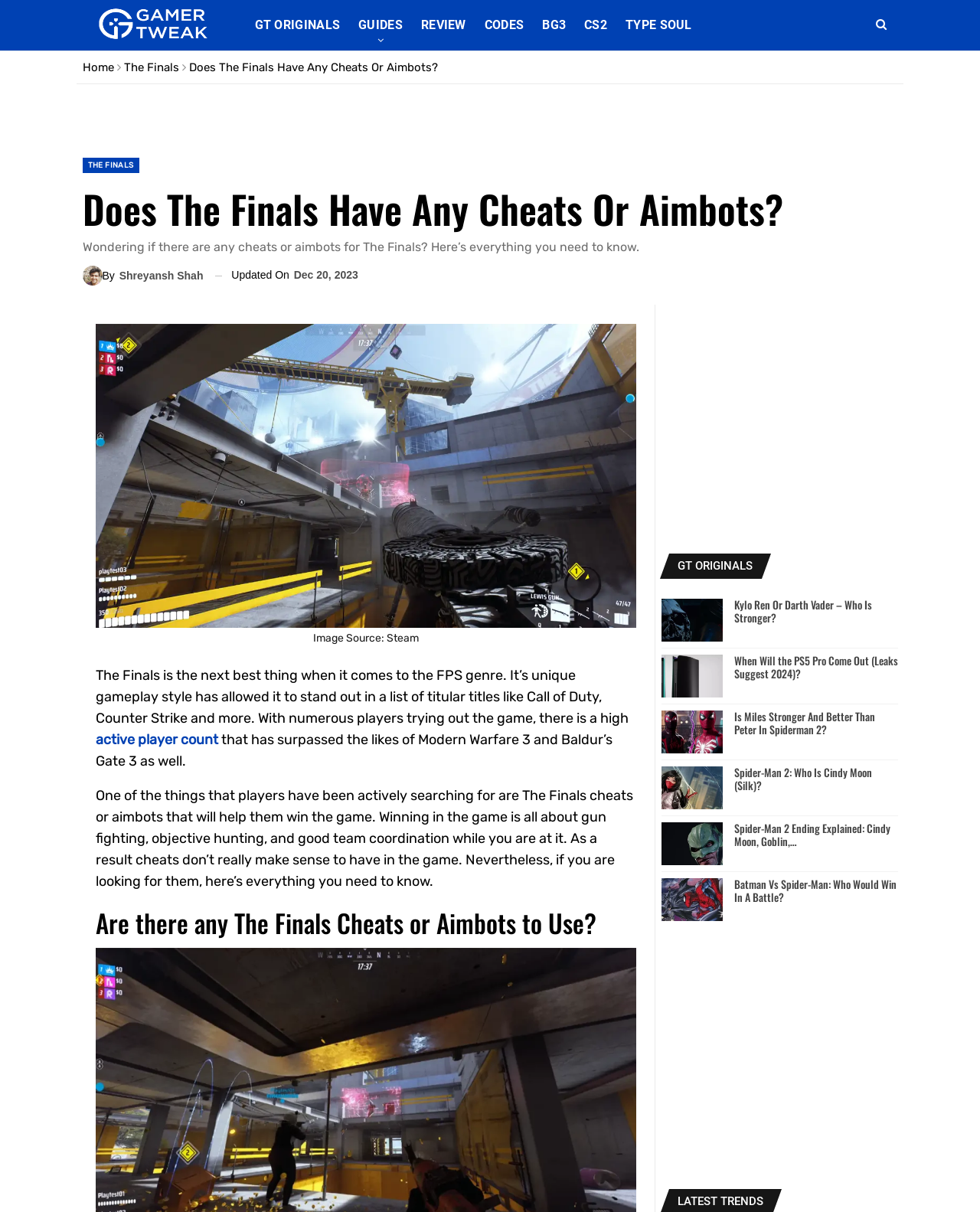Please provide a one-word or short phrase answer to the question:
What is the source of the image used in the article?

Steam